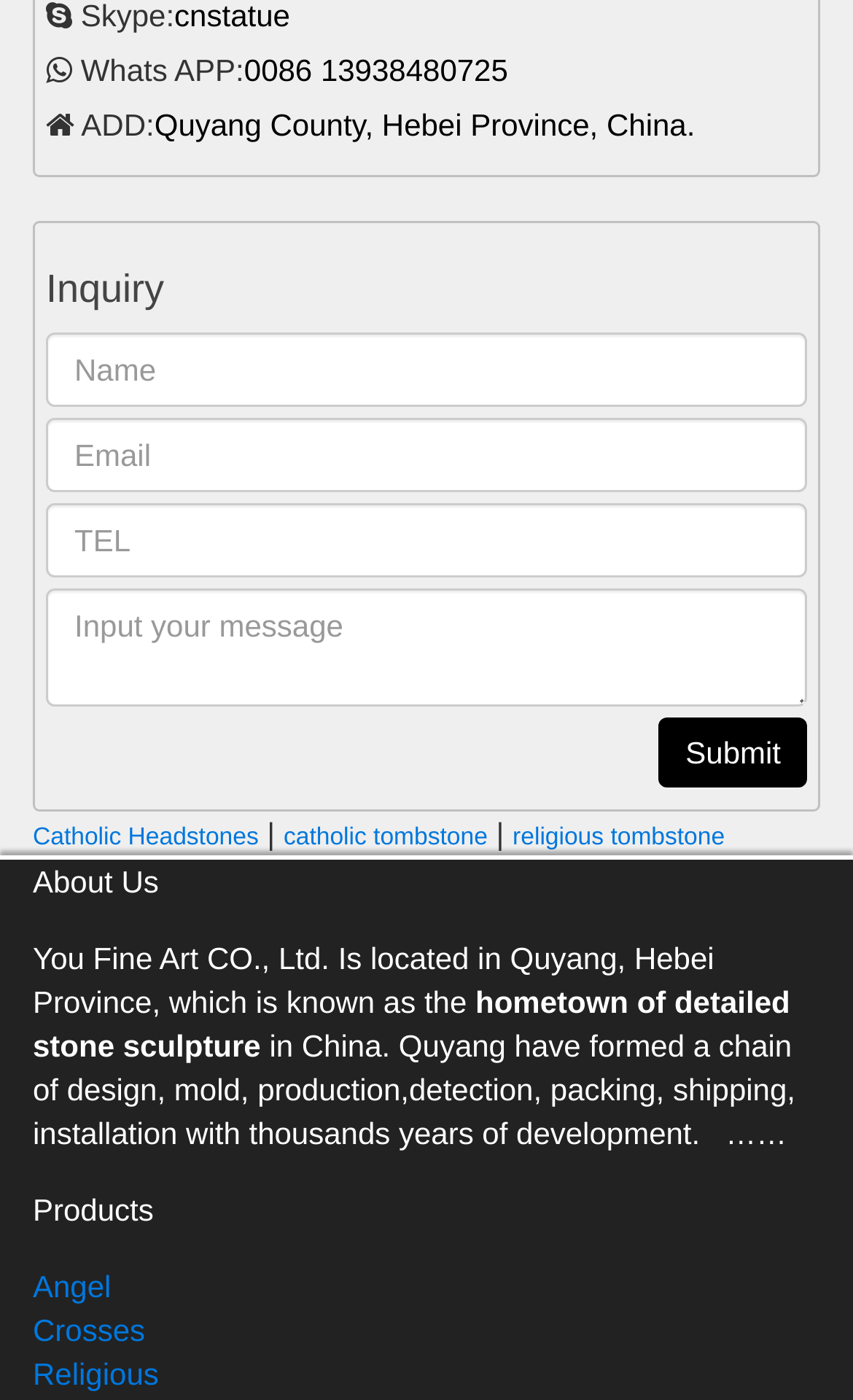Refer to the image and provide a thorough answer to this question:
What is the contact phone number?

The contact phone number is displayed at the top of the page, next to the 'Whats APP:' label.